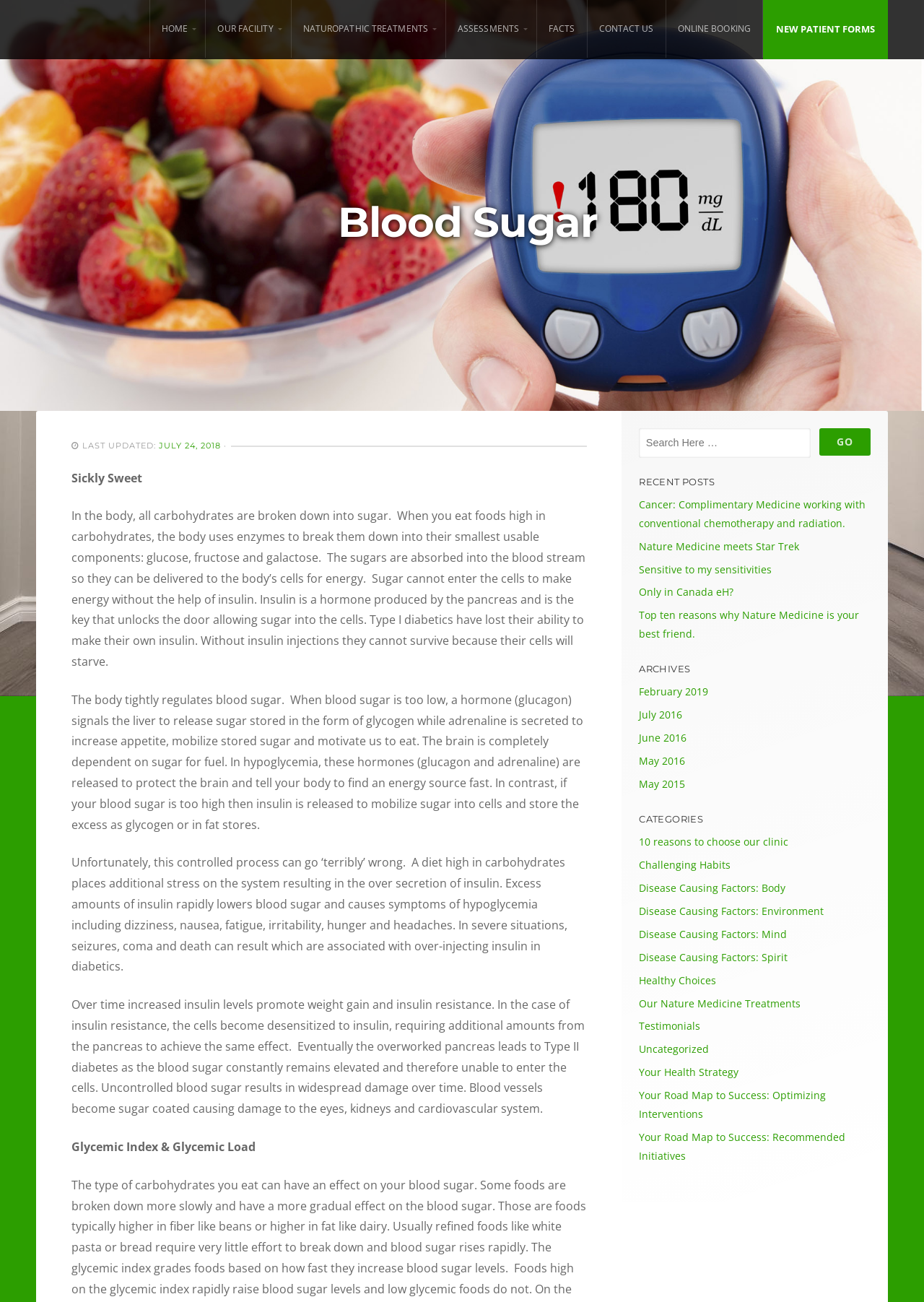Give a one-word or phrase response to the following question: What is the relationship between carbohydrates and blood sugar?

Carbs are broken down into sugar